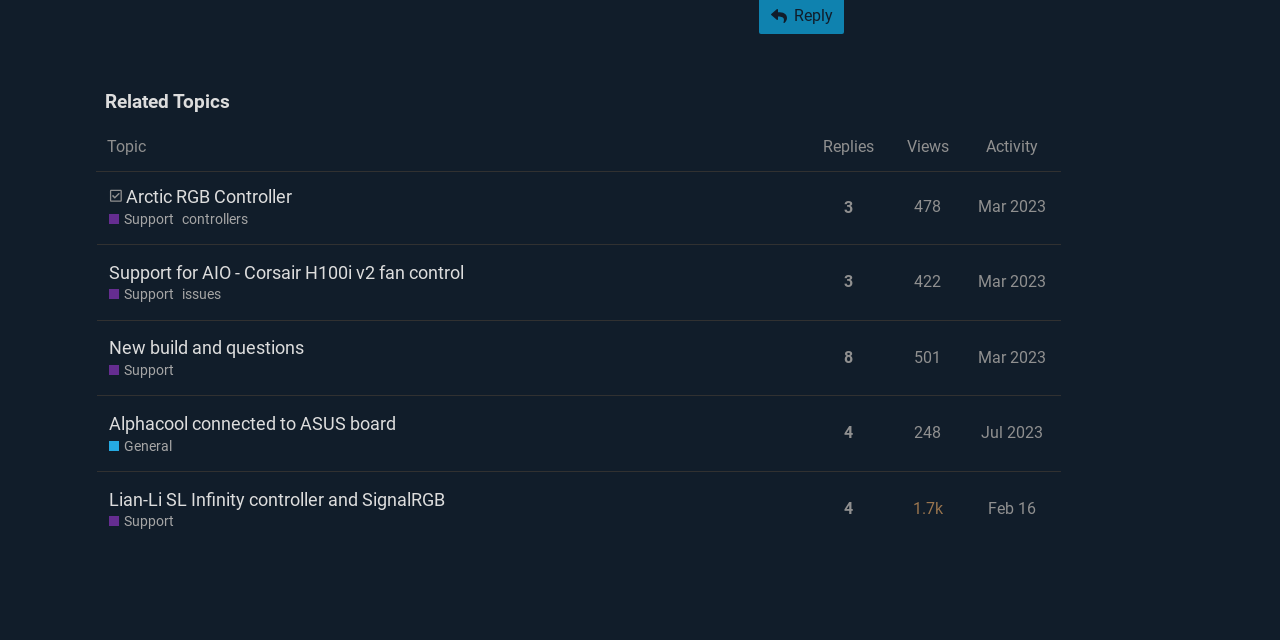Specify the bounding box coordinates (top-left x, top-left y, bottom-right x, bottom-right y) of the UI element in the screenshot that matches this description: Arctic RGB Controller

[0.099, 0.267, 0.229, 0.347]